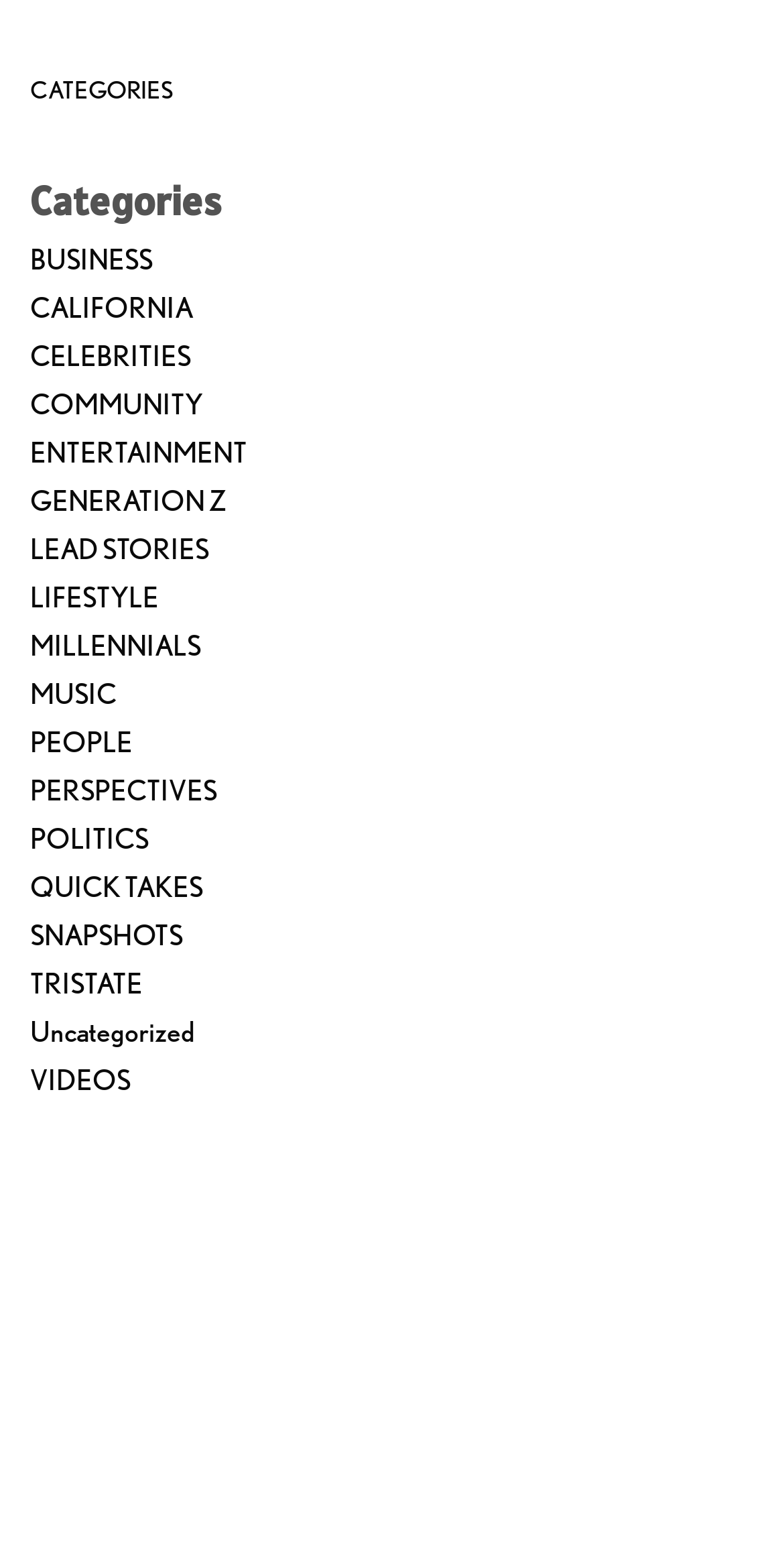Is there a category for 'Uncategorized'?
Please provide a single word or phrase in response based on the screenshot.

Yes